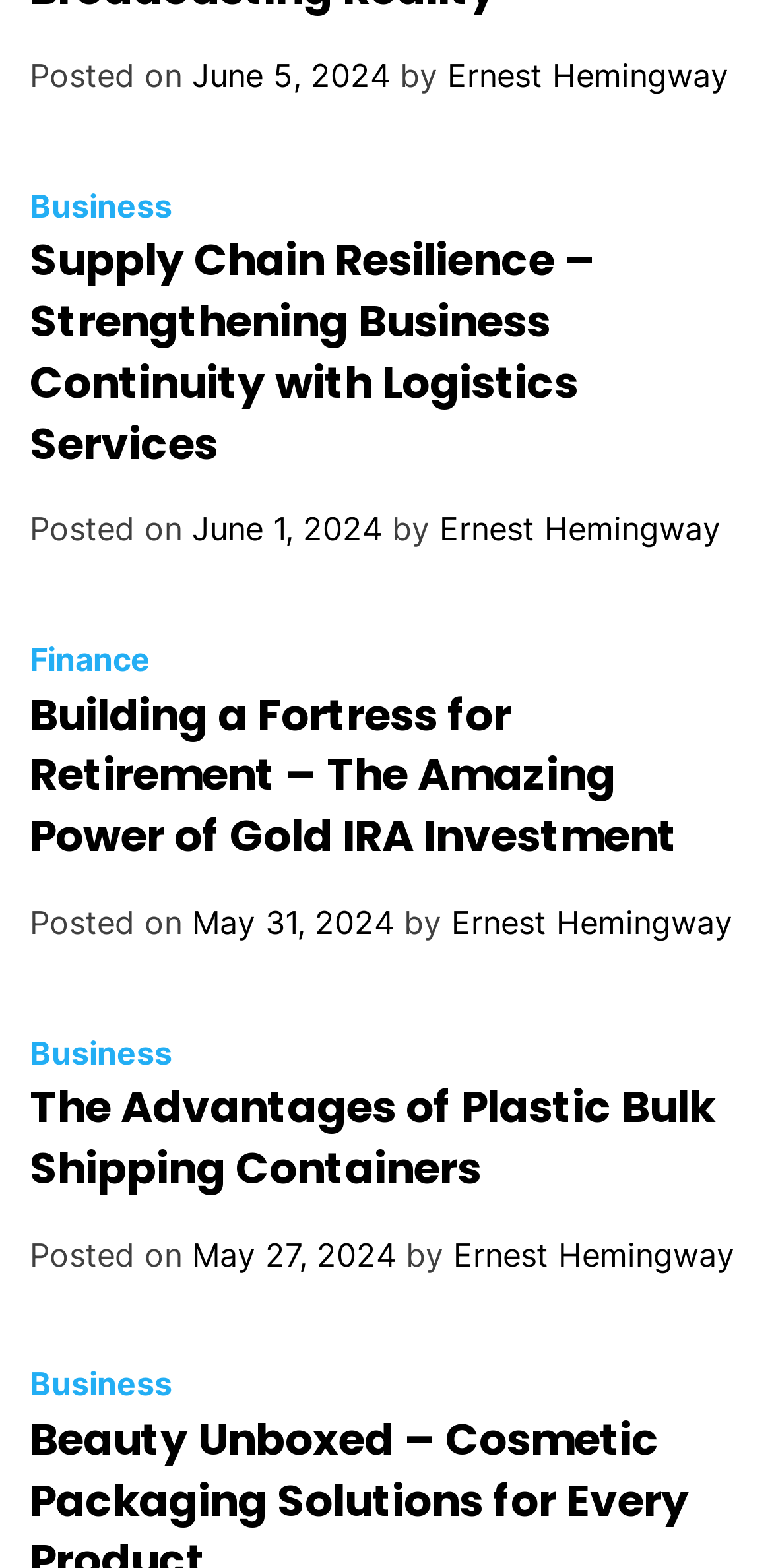Refer to the image and offer a detailed explanation in response to the question: What is the category of the third article?

I found the category of the third article by looking at the 'Categories' section, which is located above the title of the article. The category is specified as 'Finance'.